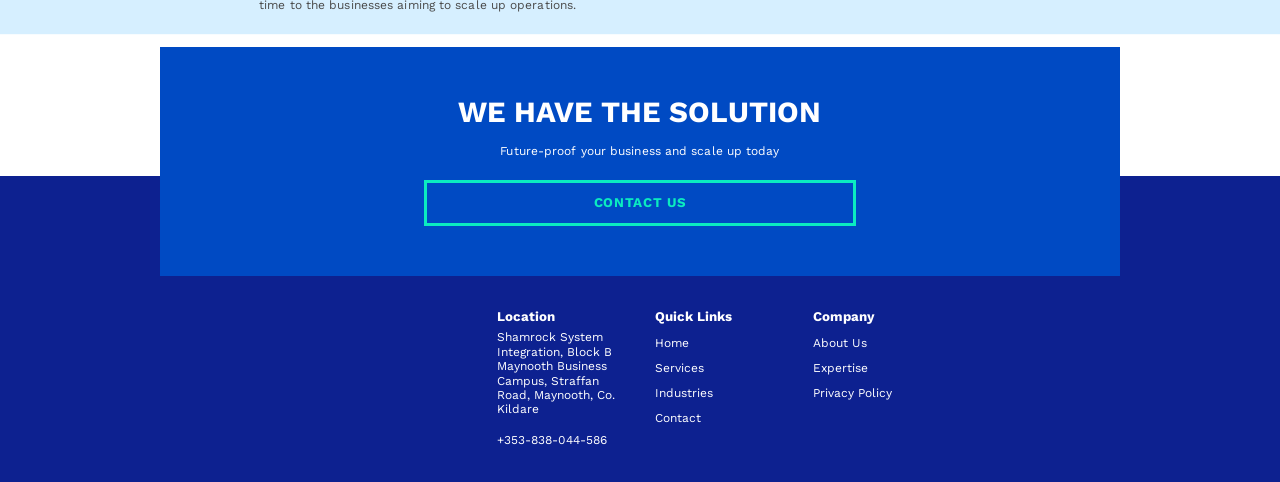Based on the image, provide a detailed response to the question:
What is the company's location?

I found the company's location by looking at the 'Location' section, which is a heading element. Under this section, there is a group element that contains a static text element with the address 'Shamrock System Integration, Block B Maynooth Business Campus, Straffan Road, Maynooth, Co. Kildare'.